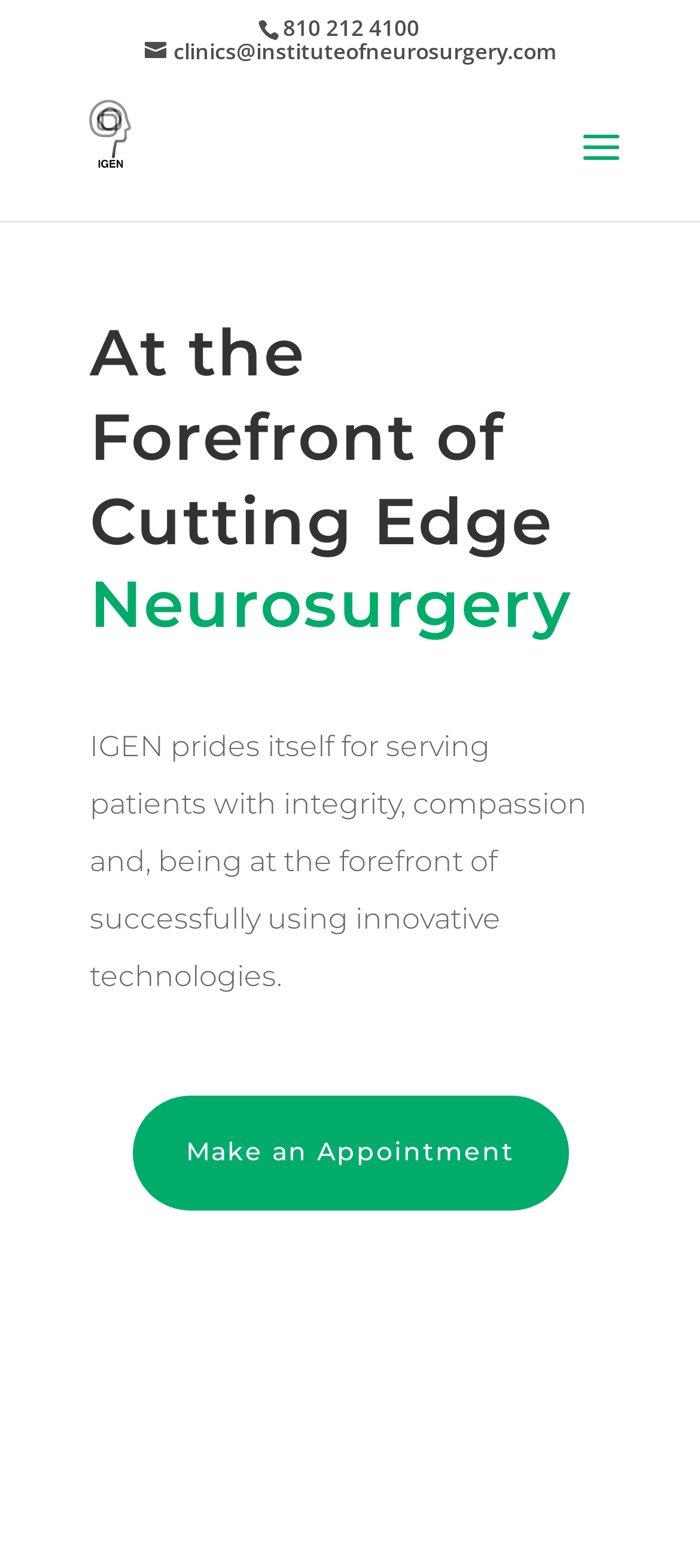What is the name of the institute? Examine the screenshot and reply using just one word or a brief phrase.

Institute of General and Endovascular Neurosurgery